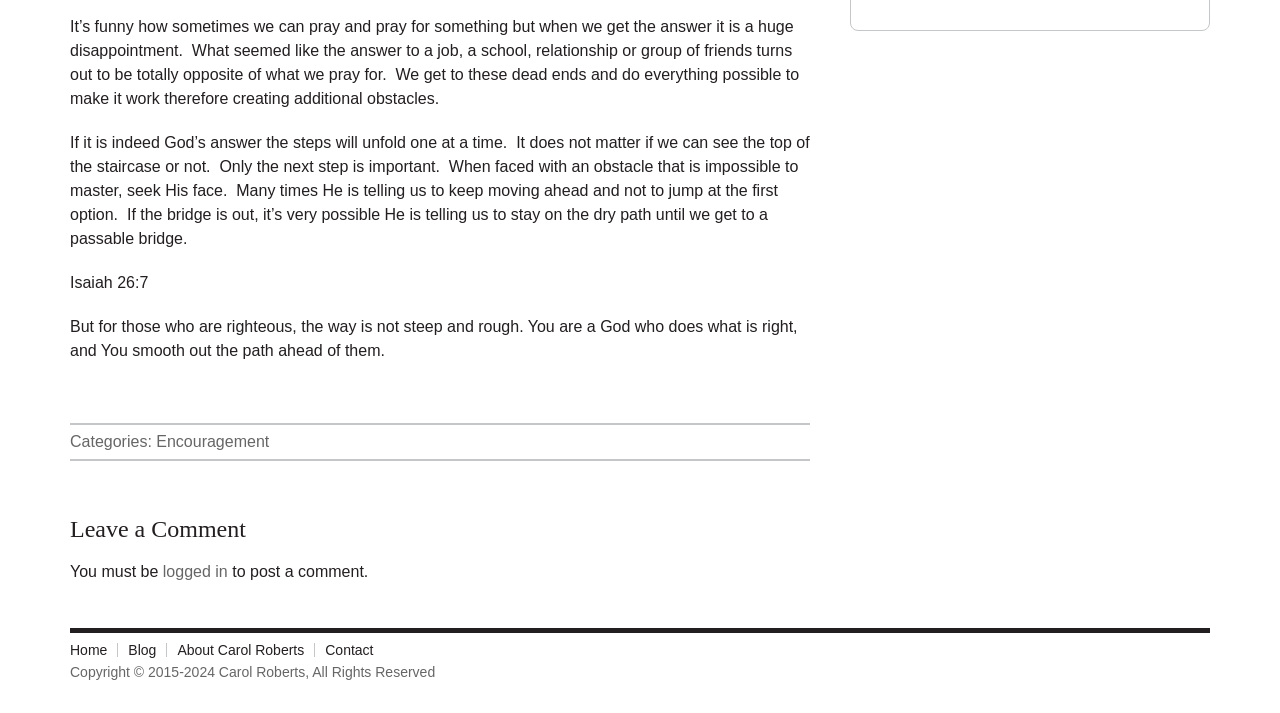Determine the bounding box of the UI element mentioned here: "About Carol Roberts". The coordinates must be in the format [left, top, right, bottom] with values ranging from 0 to 1.

[0.131, 0.902, 0.246, 0.922]